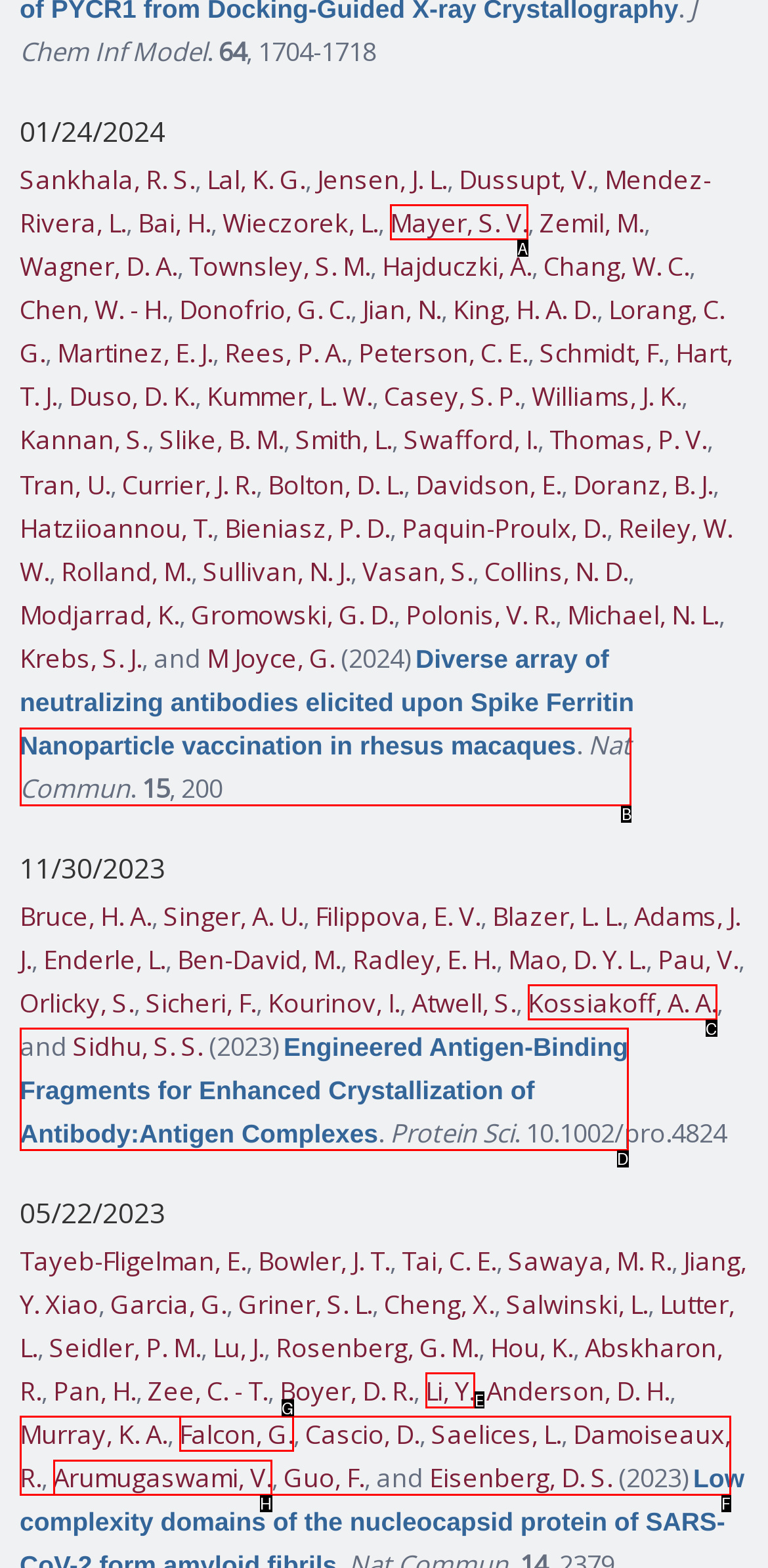Identify the appropriate lettered option to execute the following task: Read the publication 'Nat Commun'
Respond with the letter of the selected choice.

B